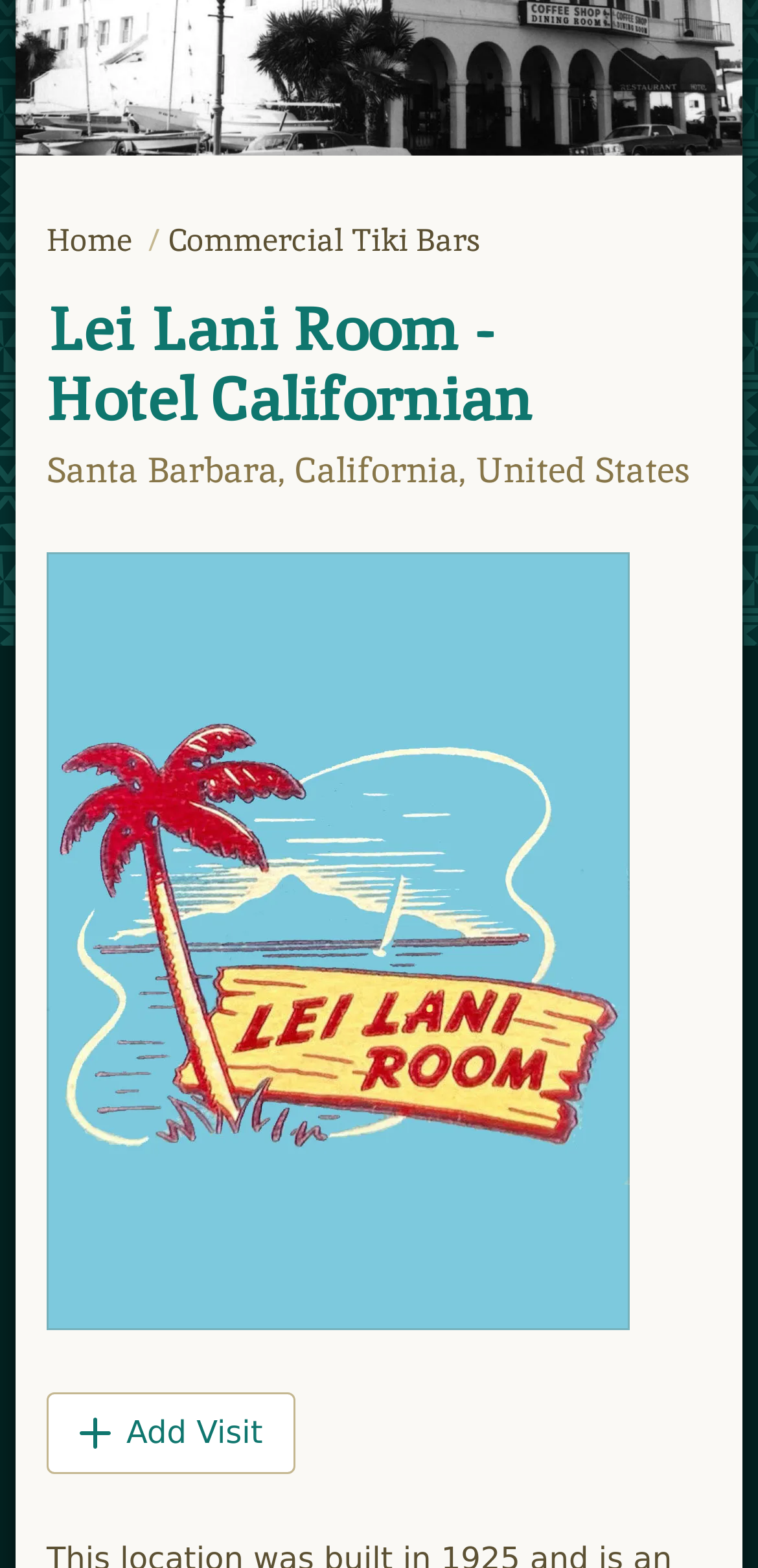From the given element description: "title="View image"", find the bounding box for the UI element. Provide the coordinates as four float numbers between 0 and 1, in the order [left, top, right, bottom].

[0.062, 0.353, 0.831, 0.849]